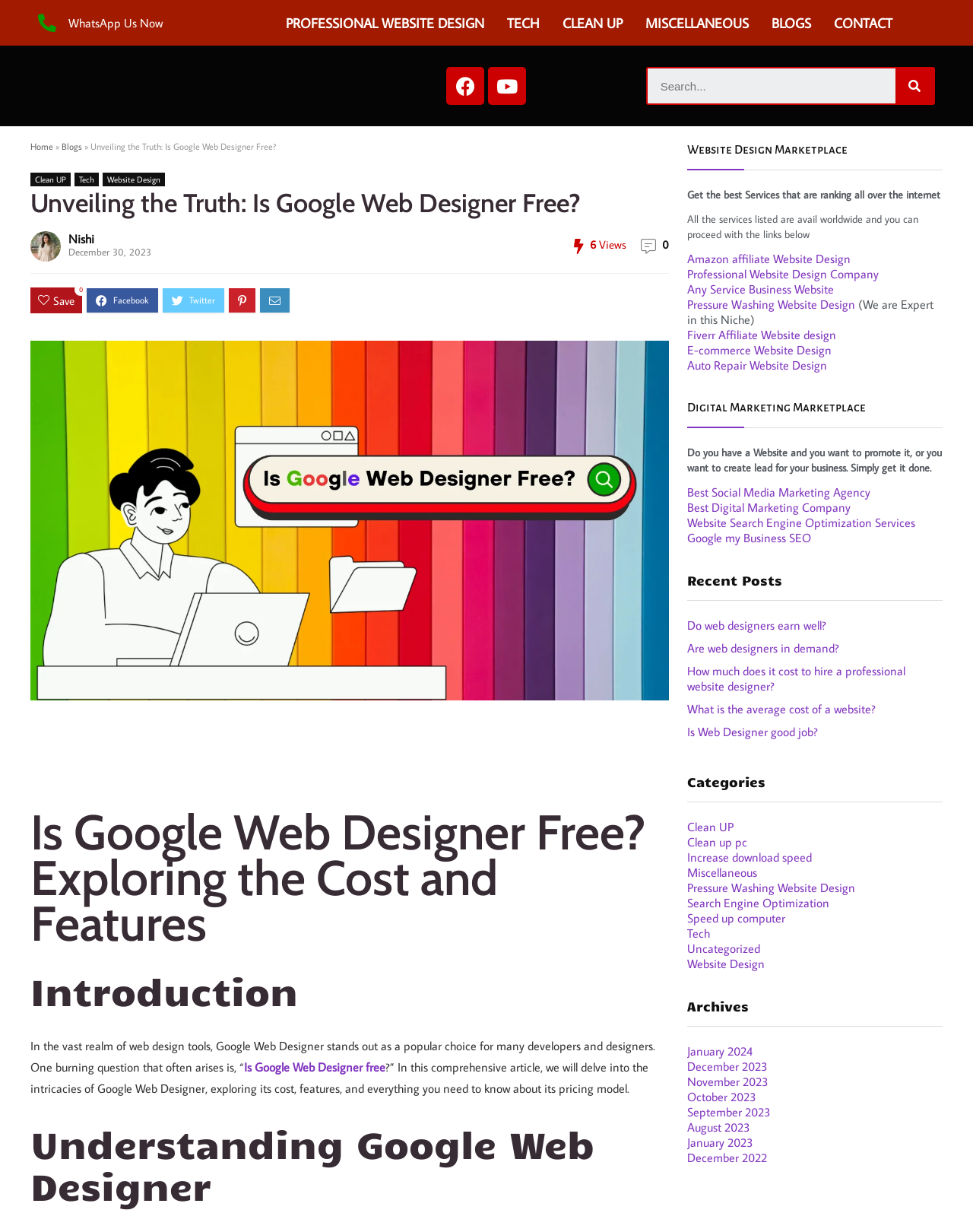Pinpoint the bounding box coordinates of the clickable element needed to complete the instruction: "Contact us". The coordinates should be provided as four float numbers between 0 and 1: [left, top, right, bottom].

[0.845, 0.006, 0.929, 0.031]